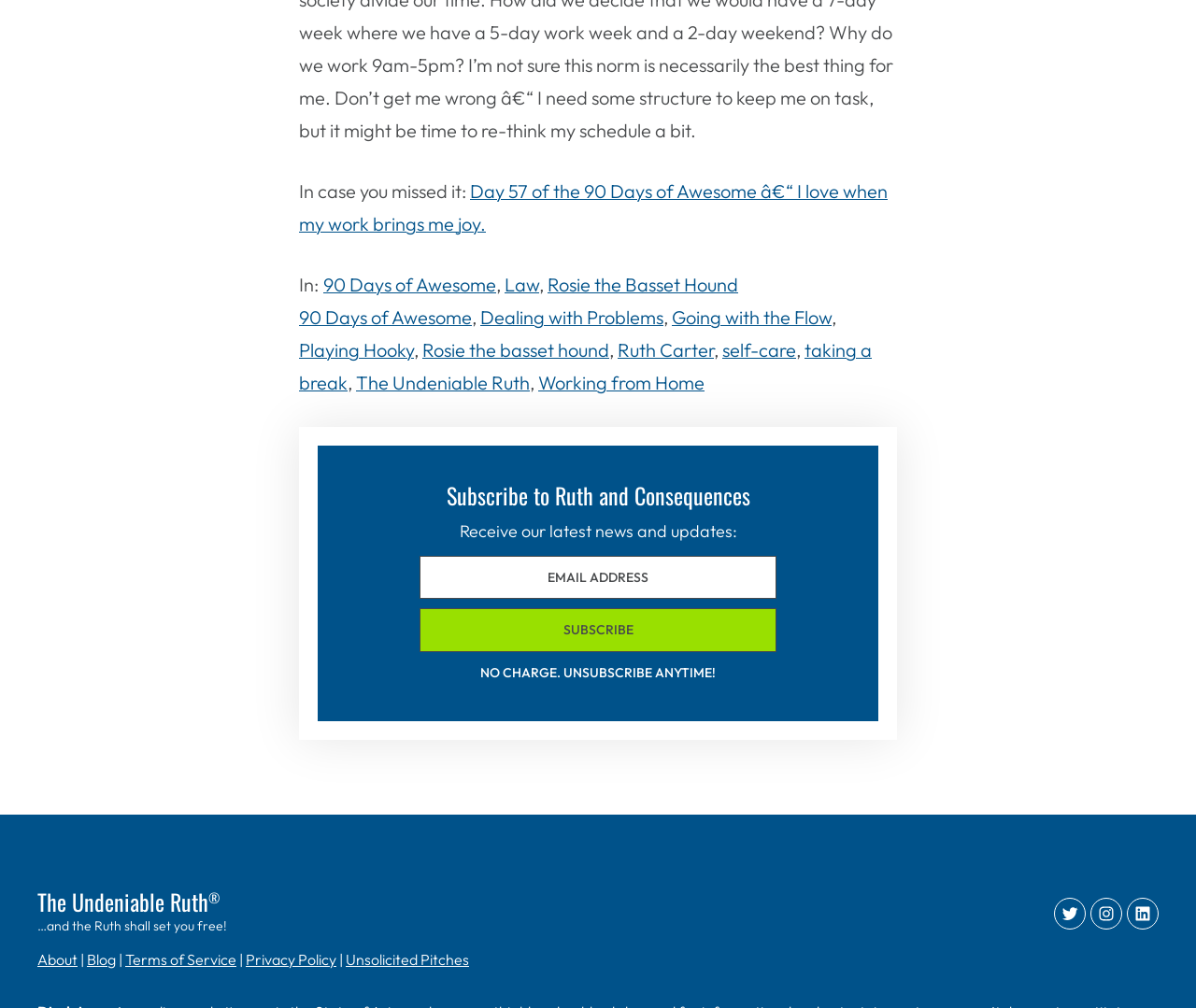What is the purpose of the input field?
Using the details from the image, give an elaborate explanation to answer the question.

The input field is located below the text 'Receive our latest news and updates:' and has a label 'EMAIL ADDRESS', indicating that it is used to subscribe to the blog's newsletter.